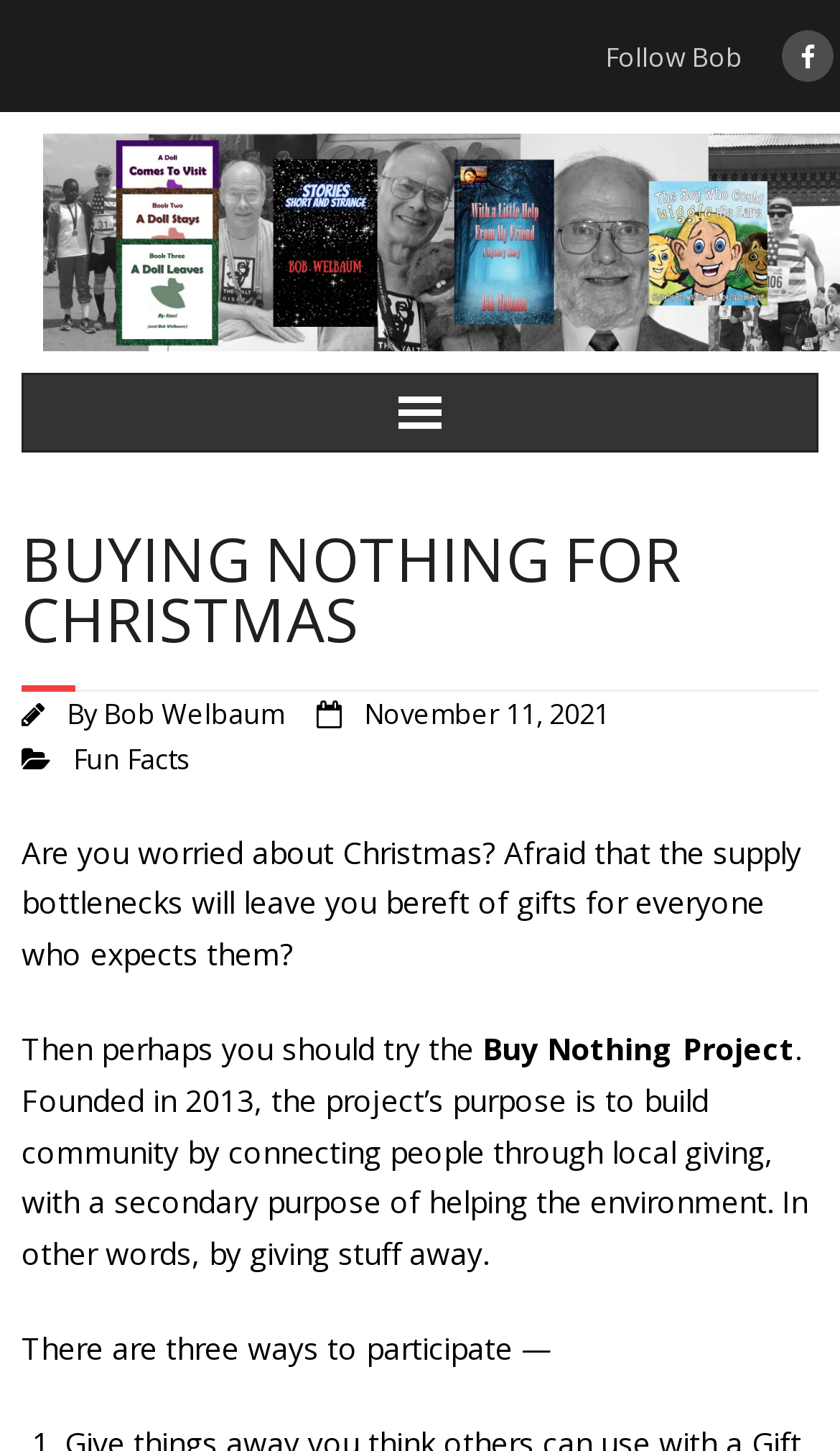Please provide a comprehensive response to the question below by analyzing the image: 
What is the date of the article or post?

The date of the article or post can be found in the header section of the webpage, where it says 'November 11, 2021'.